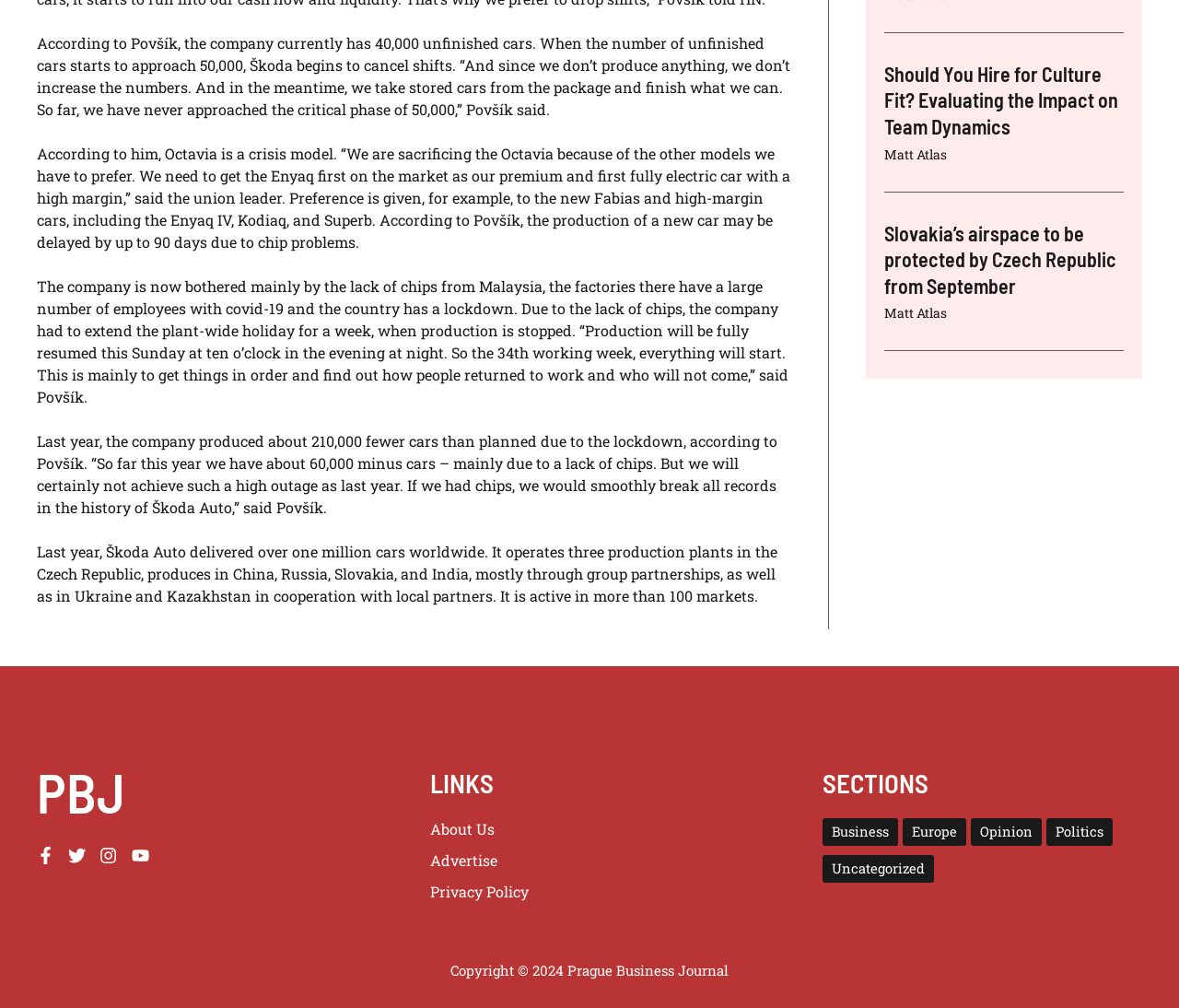Show the bounding box coordinates for the HTML element as described: "Europe".

[0.766, 0.811, 0.82, 0.839]